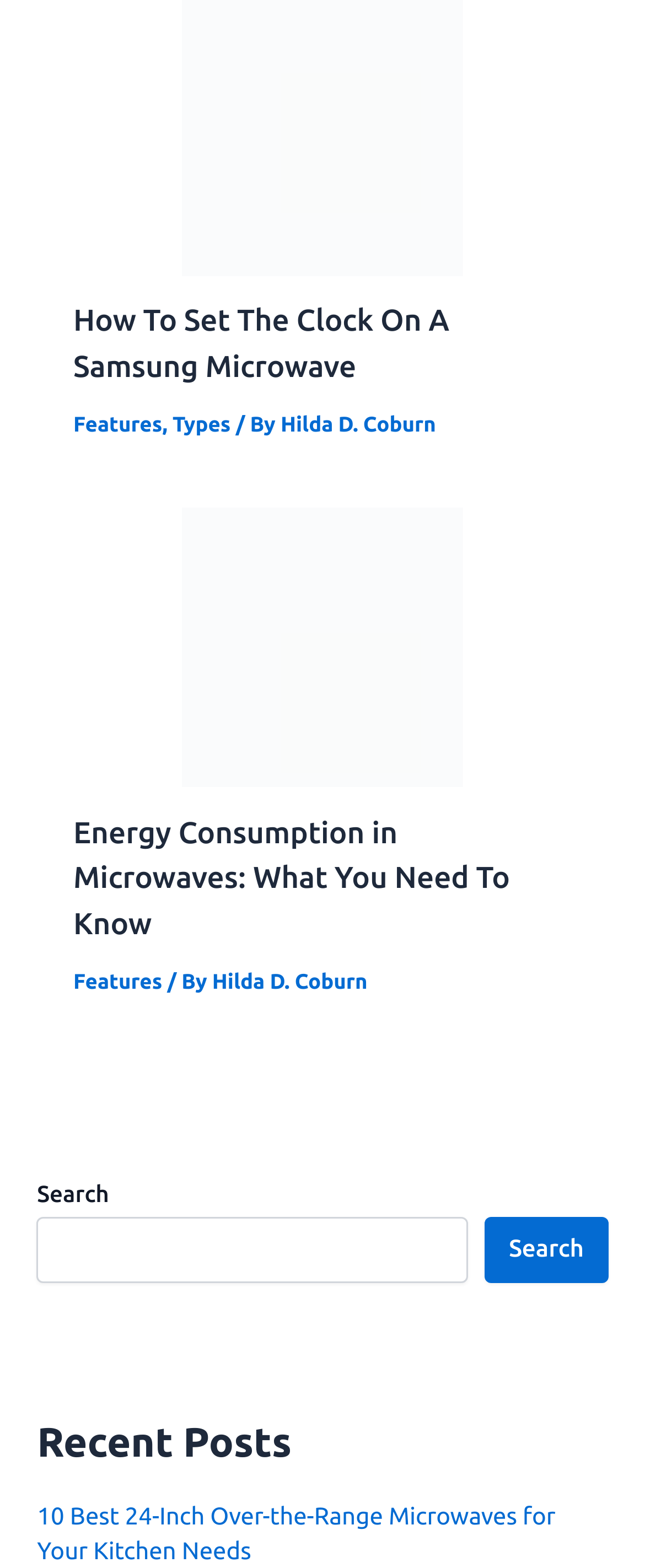Find the bounding box coordinates for the element that must be clicked to complete the instruction: "Check the 10 best 24-inch over-the-range microwaves". The coordinates should be four float numbers between 0 and 1, indicated as [left, top, right, bottom].

[0.058, 0.957, 0.861, 0.998]